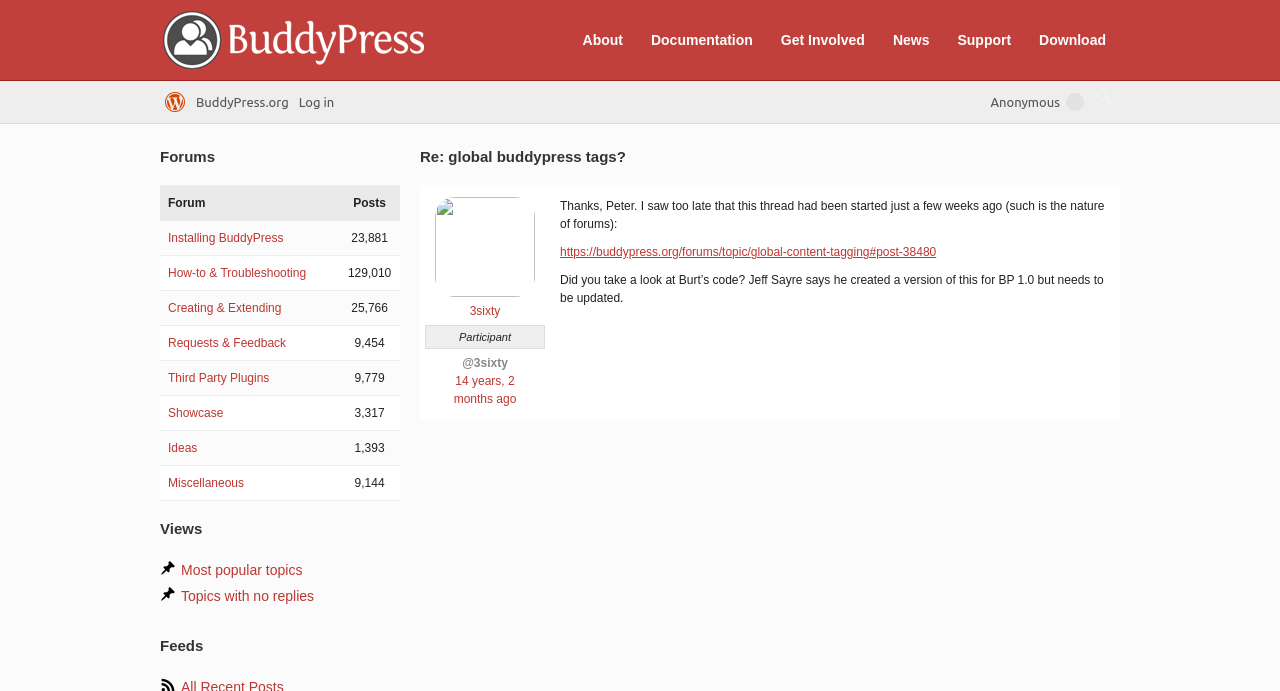Based on the element description, predict the bounding box coordinates (top-left x, top-left y, bottom-right x, bottom-right y) for the UI element in the screenshot: title="WordPress.org"

[0.125, 0.117, 0.149, 0.178]